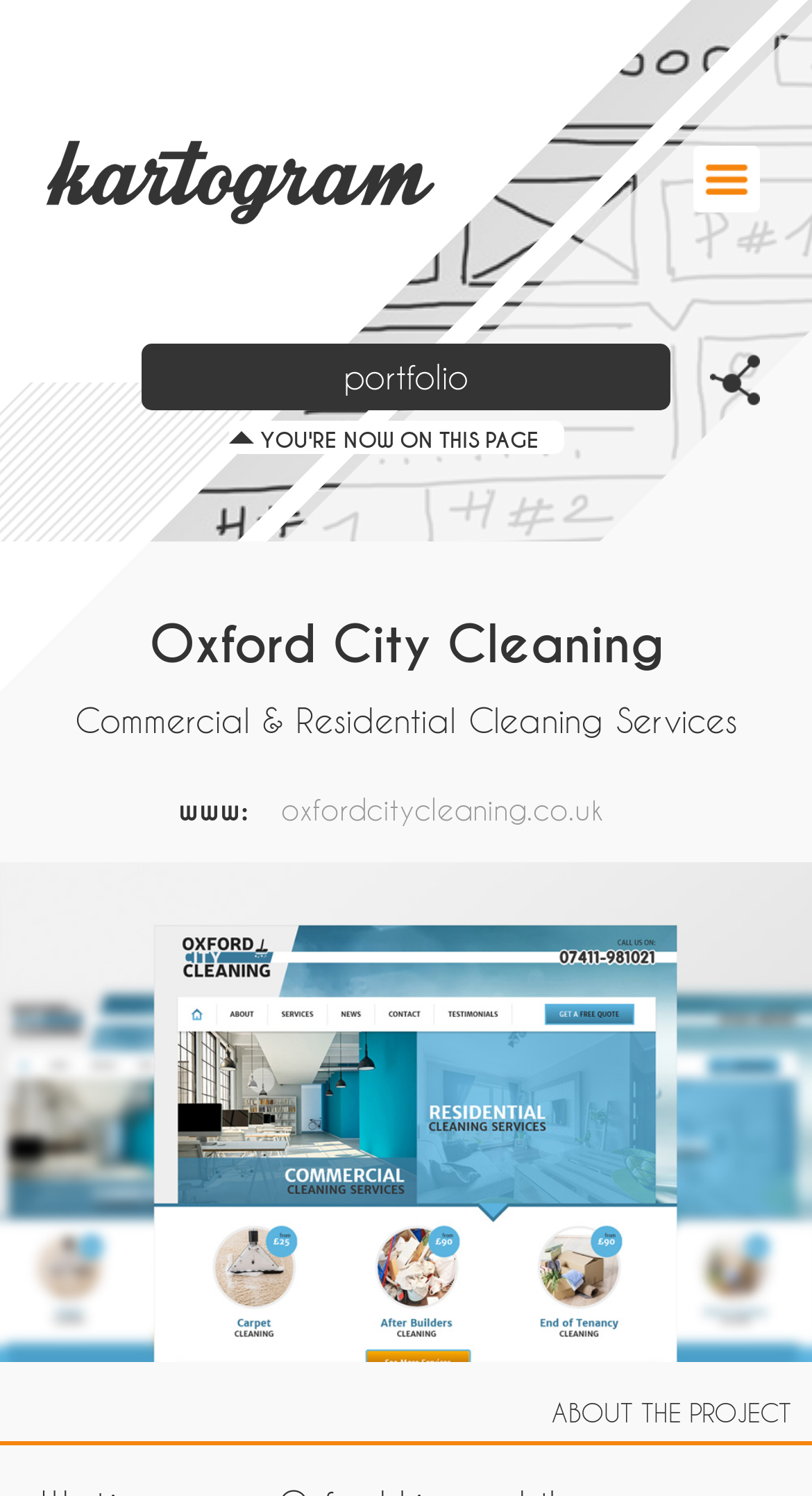Give an in-depth explanation of the webpage layout and content.

The webpage is about Oxford City Cleaning, a local commercial and residential cleaning company. At the top left, there is a link with no text, and to its right, there is a link to navigate to the navigation bar. Below these links, there is a prominent link to the portfolio section. 

In the main content area, the company name "Oxford City Cleaning" is displayed prominently, followed by a subtitle "Commercial & Residential Cleaning Services" below it. To the right of the company name, there is a URL "www.oxfordcitycleaning.co.uk" with the "www." part separated from the rest of the URL. 

At the bottom of the page, there is a section titled "ABOUT THE PROJECT".